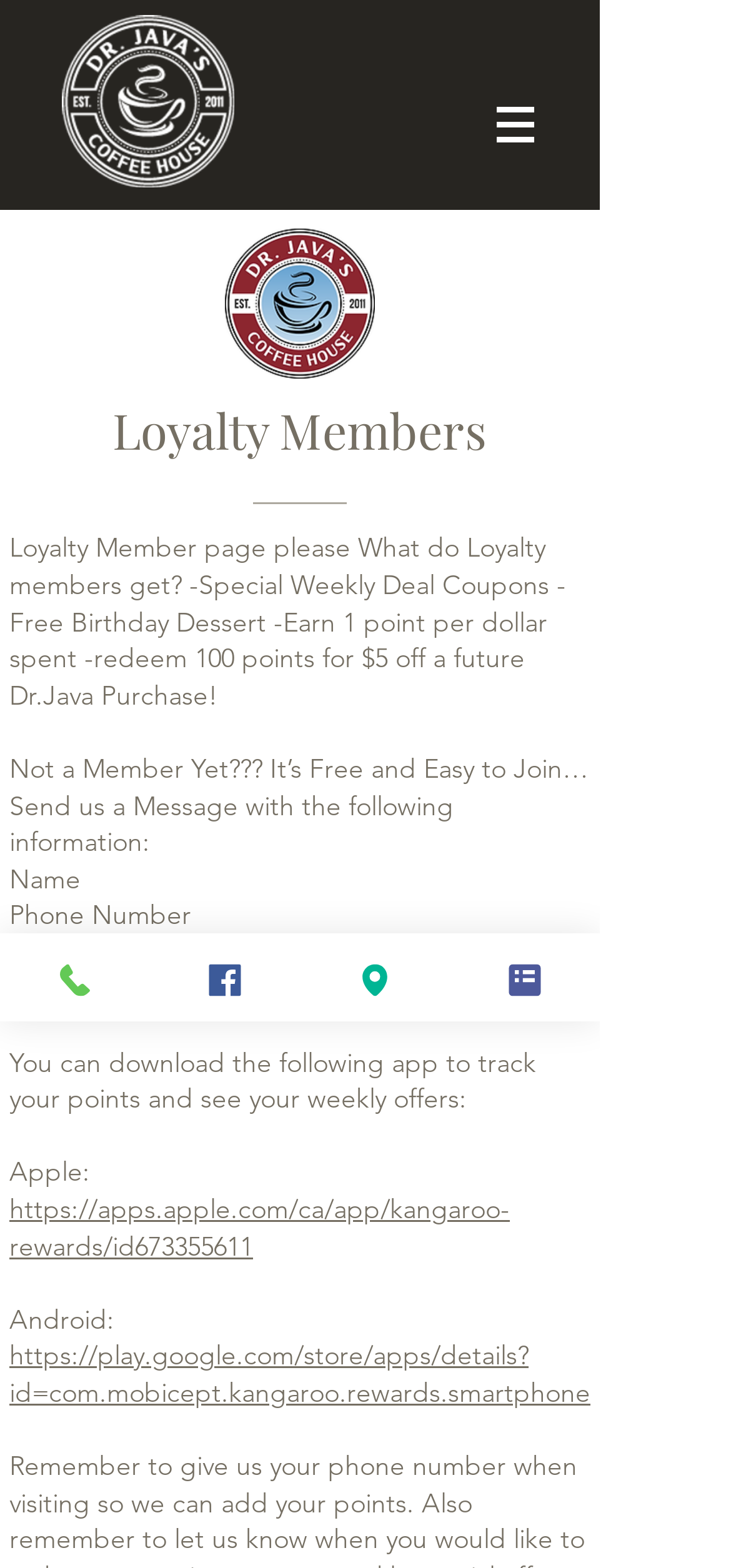Give the bounding box coordinates for this UI element: "Phone". The coordinates should be four float numbers between 0 and 1, arranged as [left, top, right, bottom].

[0.0, 0.595, 0.205, 0.651]